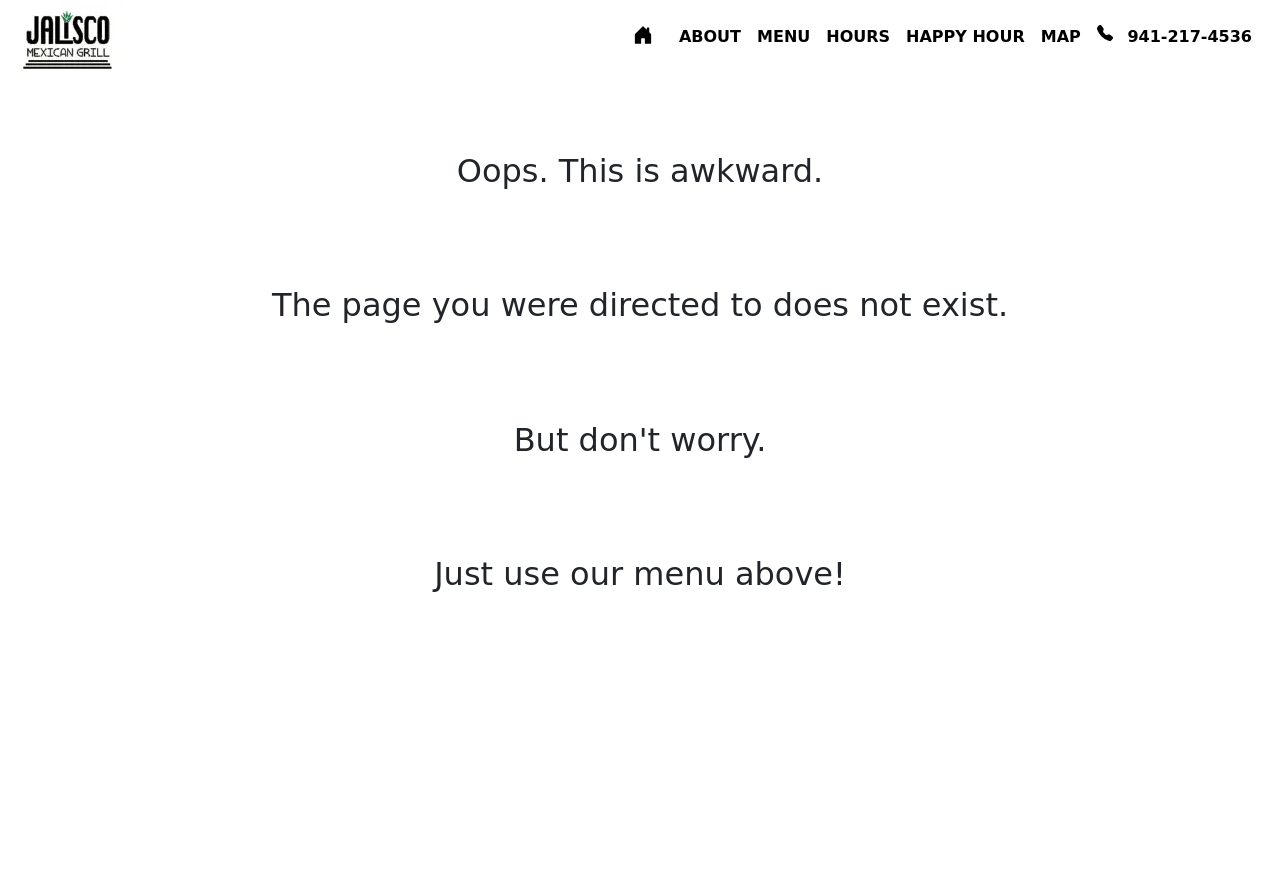What is the phone number of the restaurant?
Using the details shown in the screenshot, provide a comprehensive answer to the question.

The phone number is displayed next to the phone link at the top right corner of the page, which is '941-217-4536'.